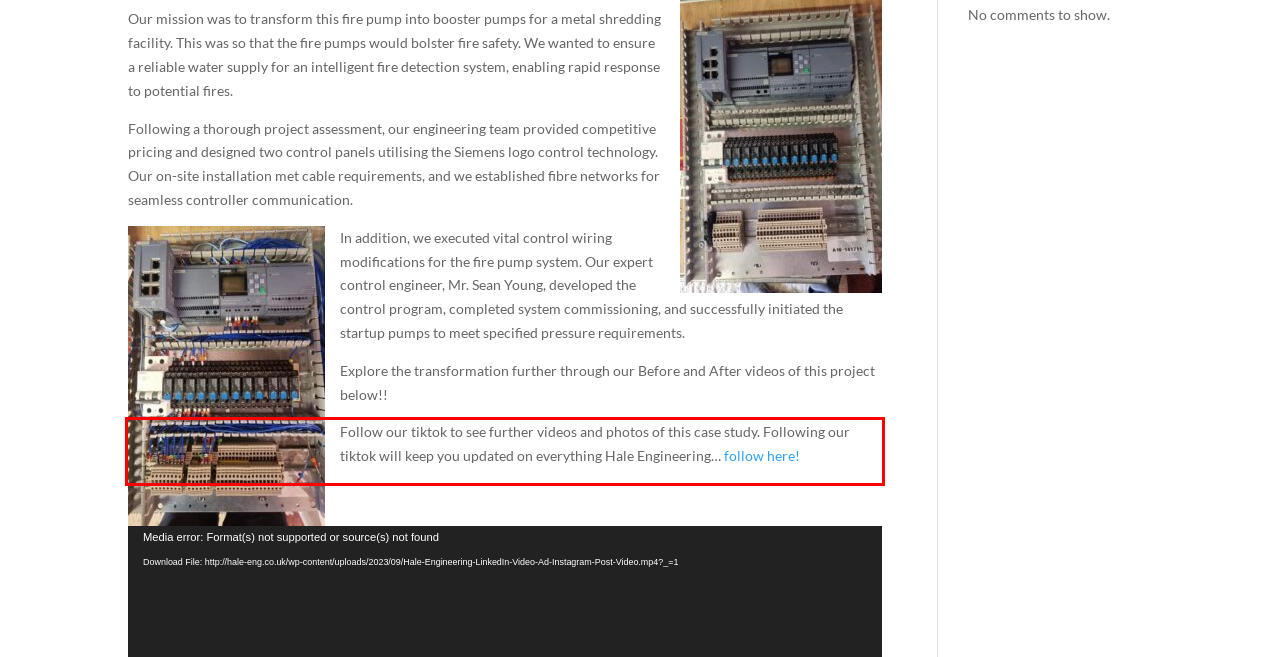You are provided with a screenshot of a webpage that includes a UI element enclosed in a red rectangle. Extract the text content inside this red rectangle.

Follow our tiktok to see further videos and photos of this case study. Following our tiktok will keep you updated on everything Hale Engineering… follow here!